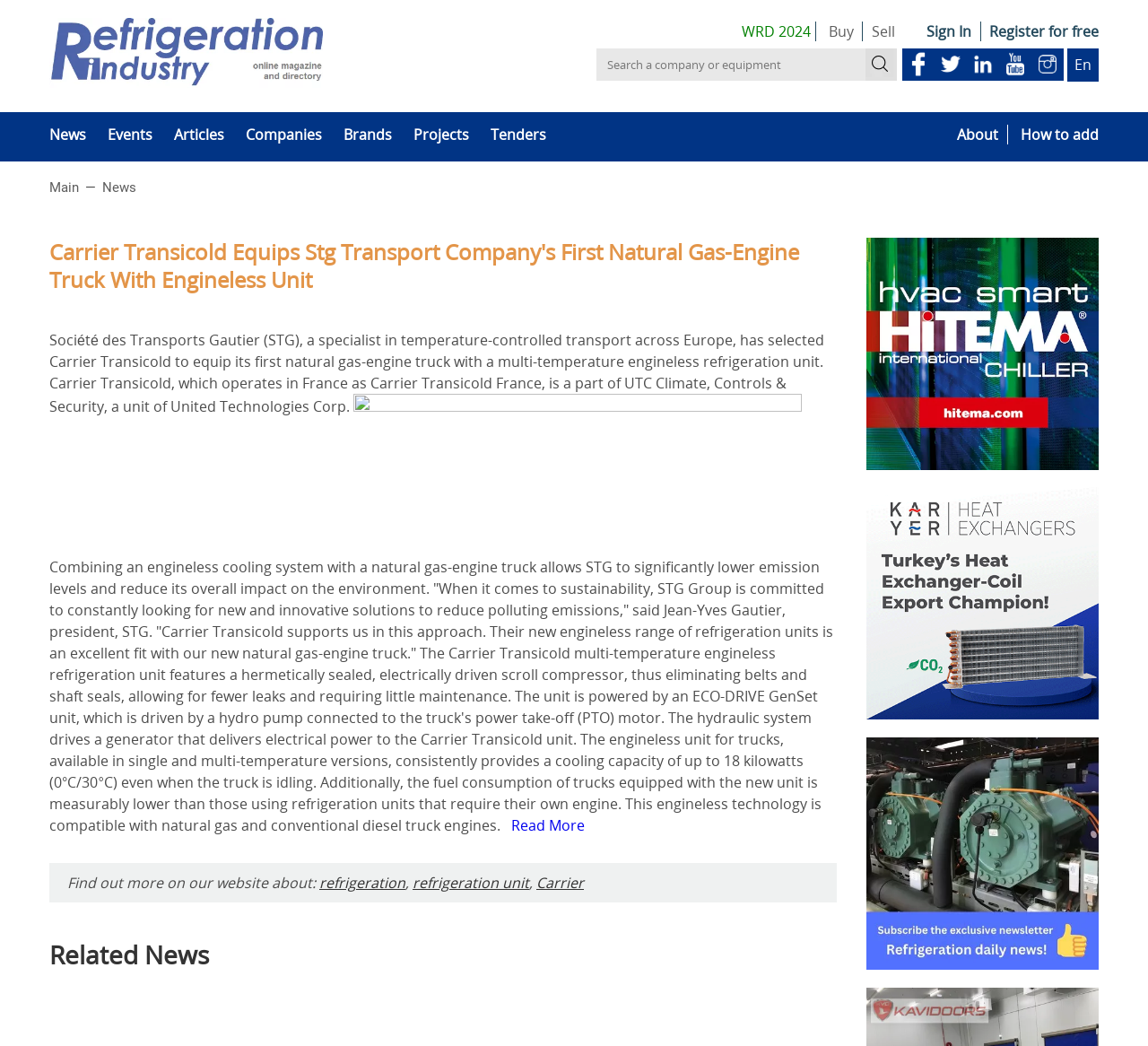Identify and provide the bounding box for the element described by: "Articles".

[0.144, 0.111, 0.203, 0.147]